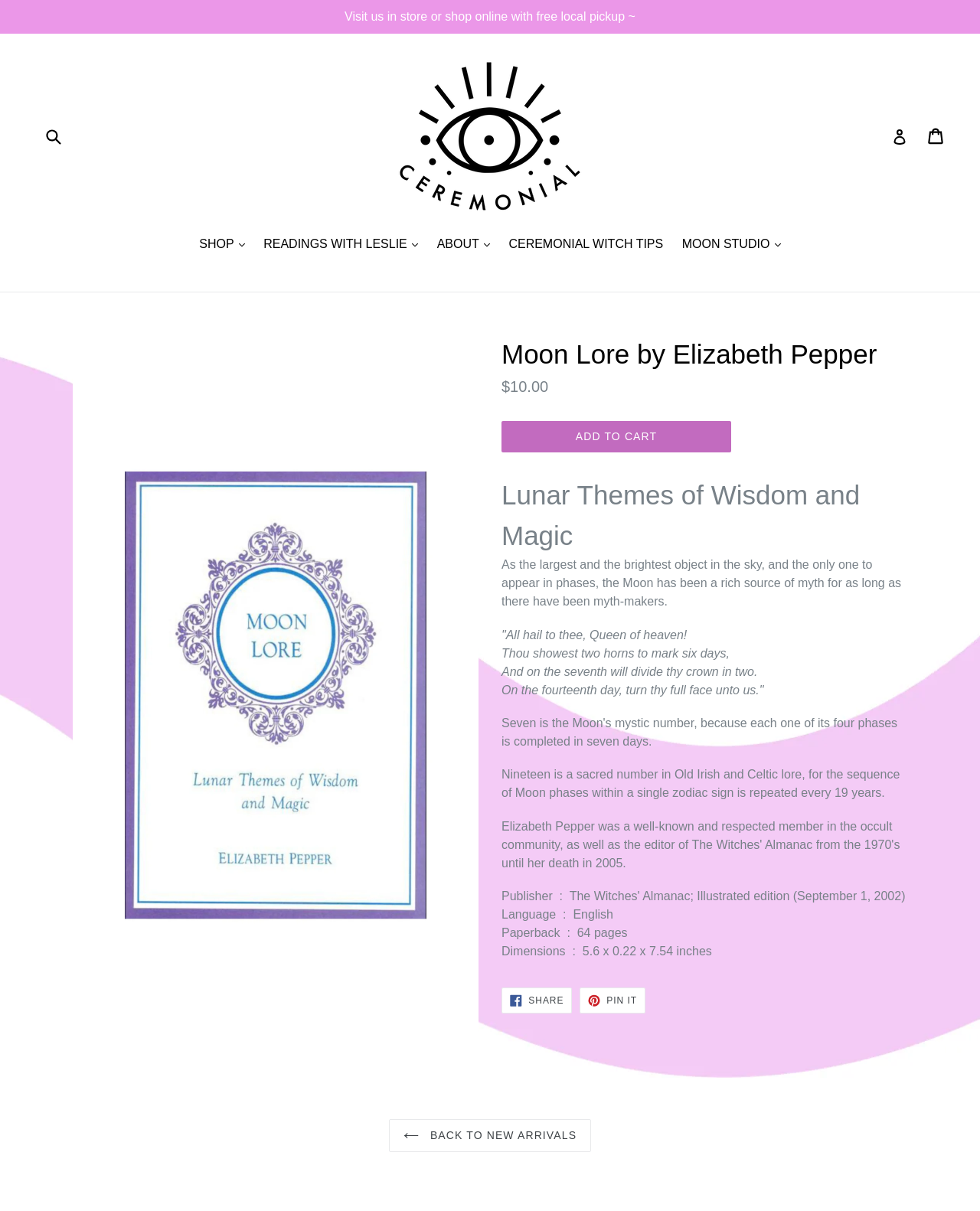What is the price of the book?
Using the visual information, respond with a single word or phrase.

$10.00